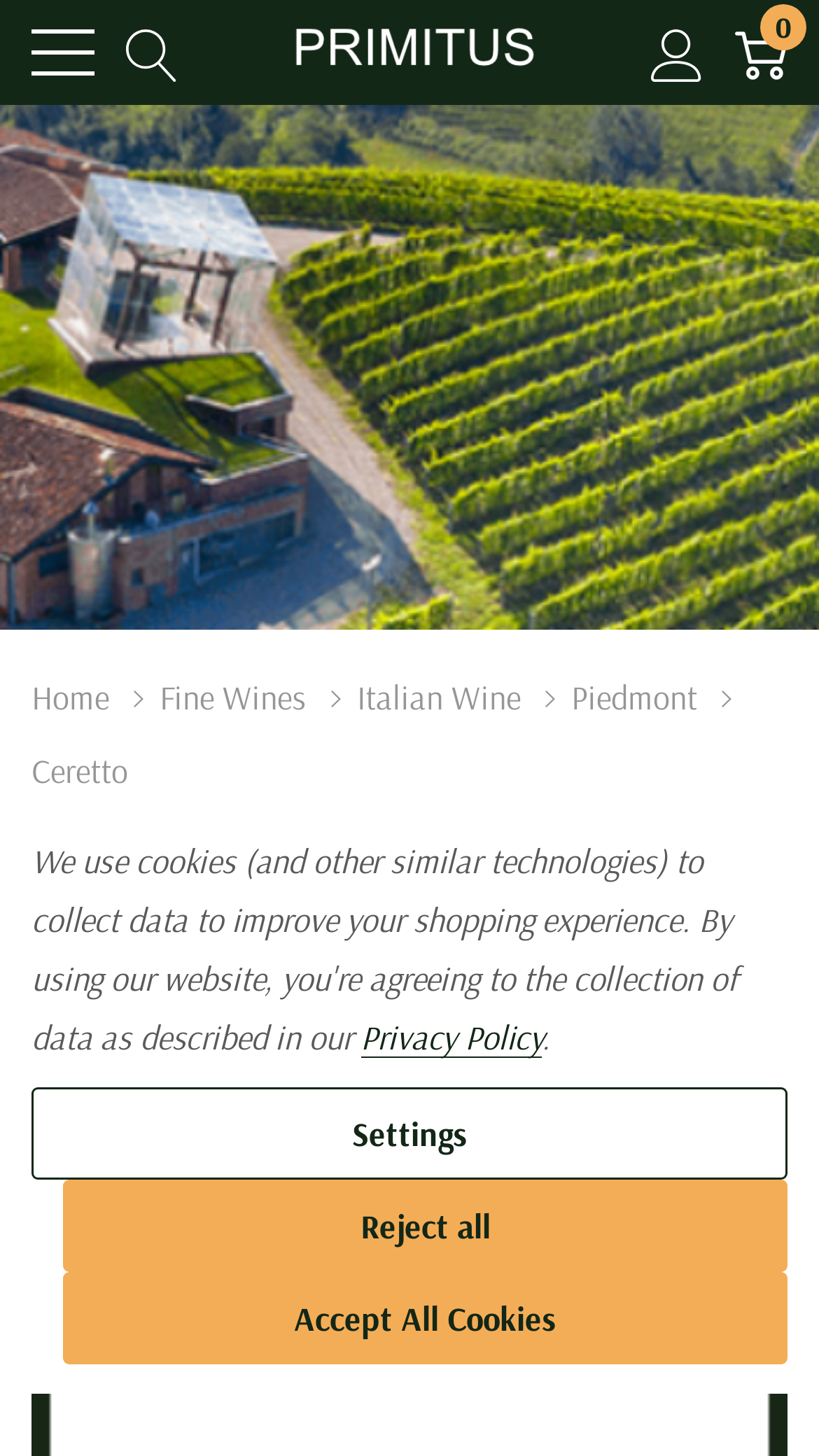Is the menu expanded?
Refer to the screenshot and deliver a thorough answer to the question presented.

The 'Toggle menu' link at the top left corner of the page has an 'expanded' property set to 'False', which indicates that the menu is not currently expanded.